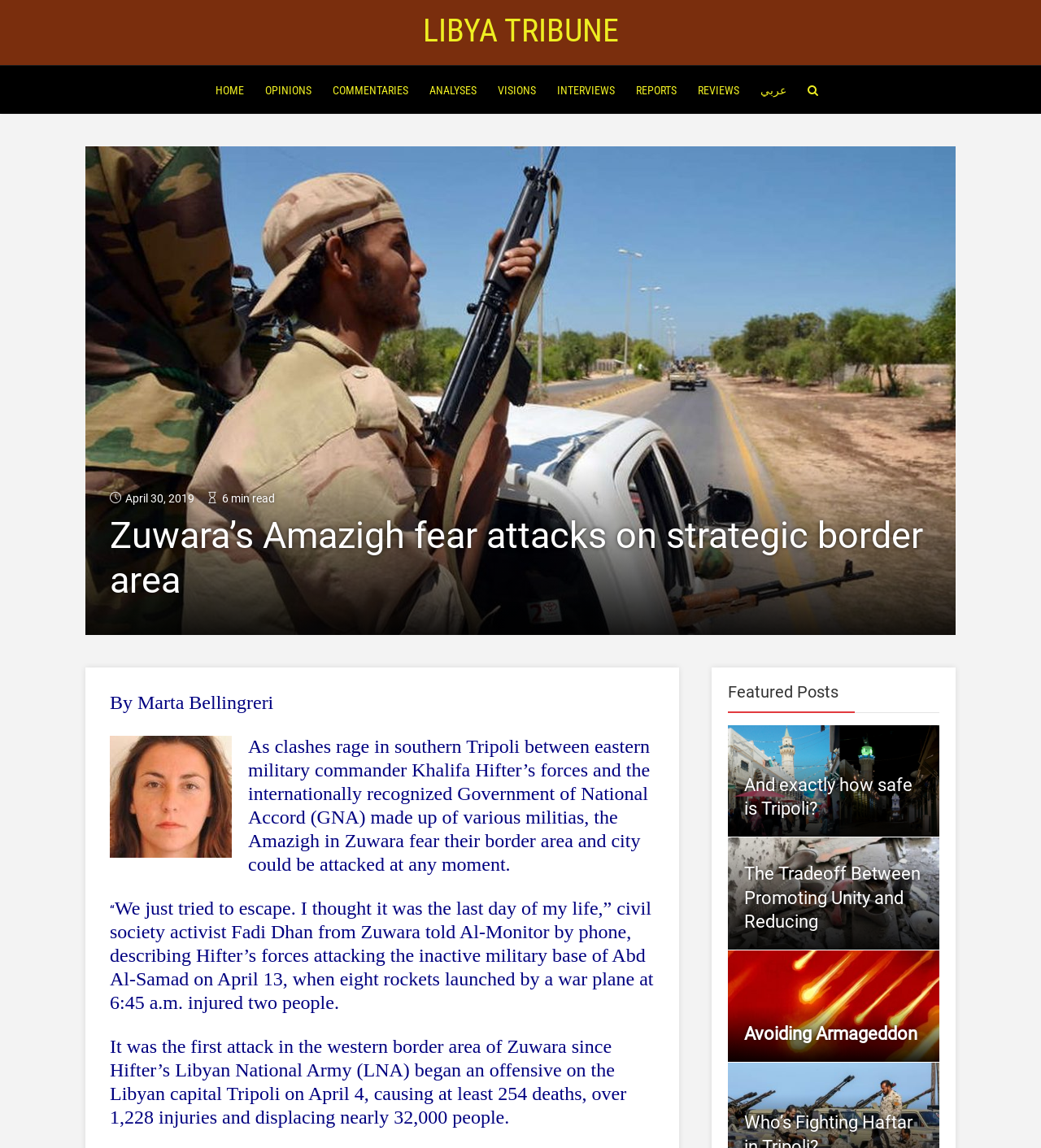Please locate the bounding box coordinates of the element's region that needs to be clicked to follow the instruction: "Read the article about Zuwara’s Amazigh fear attacks on strategic border area". The bounding box coordinates should be provided as four float numbers between 0 and 1, i.e., [left, top, right, bottom].

[0.105, 0.425, 0.895, 0.525]